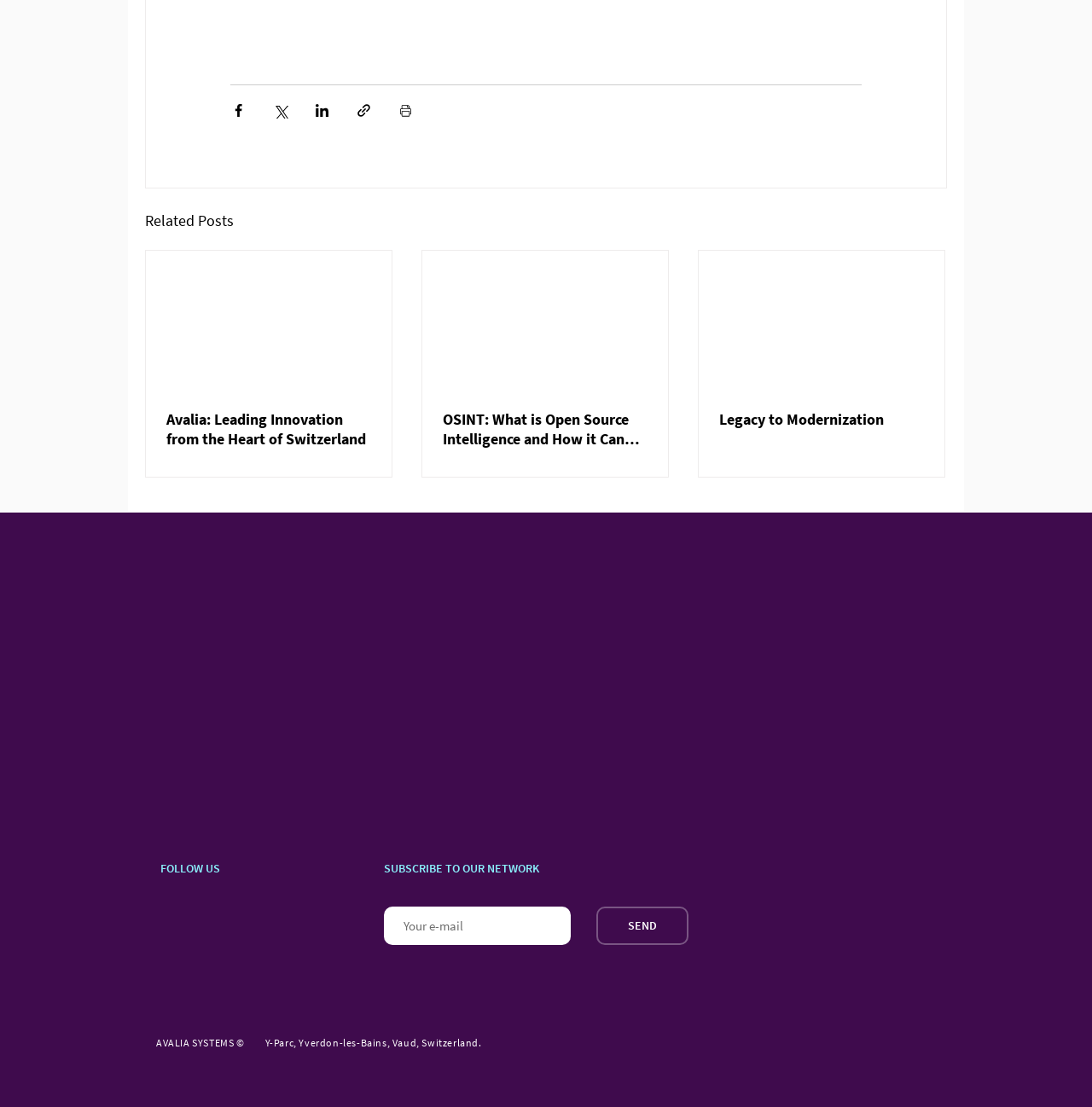Please reply with a single word or brief phrase to the question: 
What is the purpose of the textbox?

Subscribe to newsletter